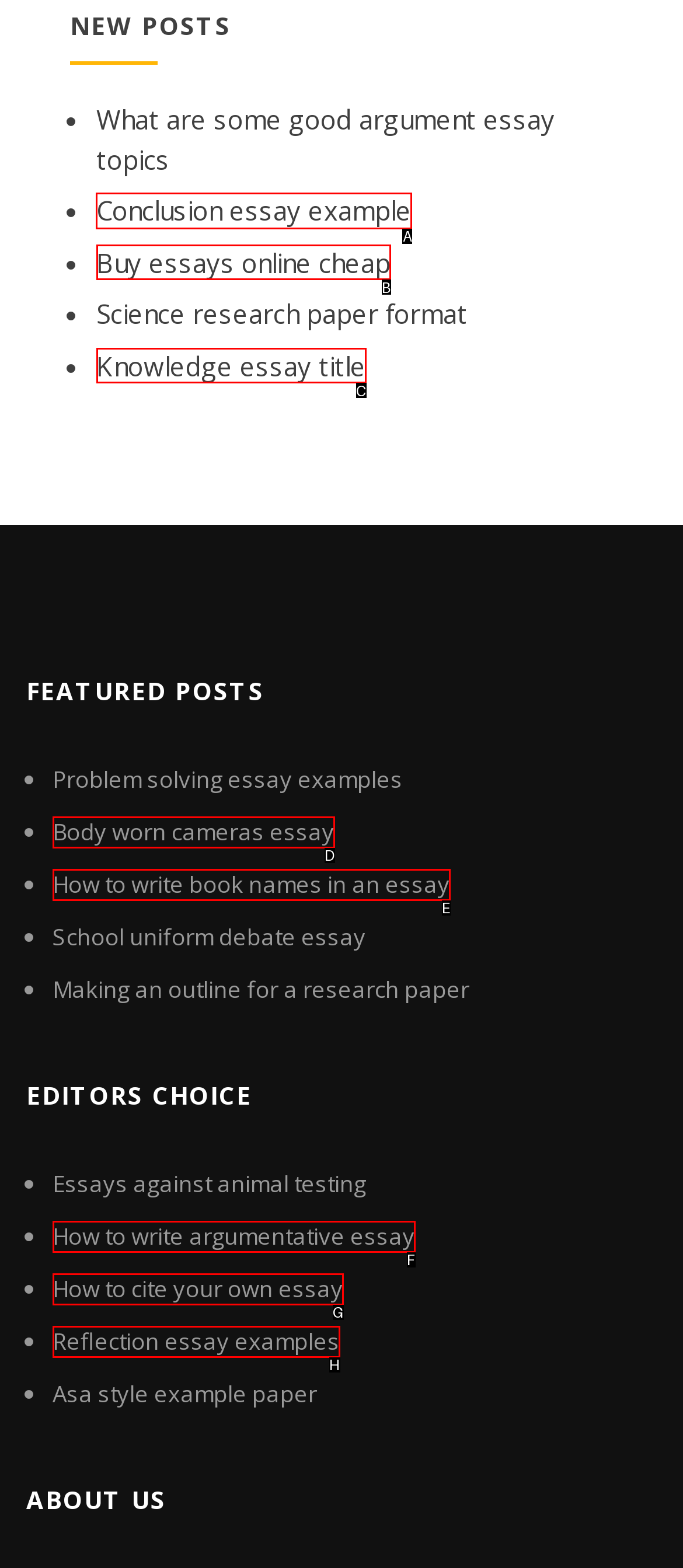What option should I click on to execute the task: Read conclusion essay example? Give the letter from the available choices.

A